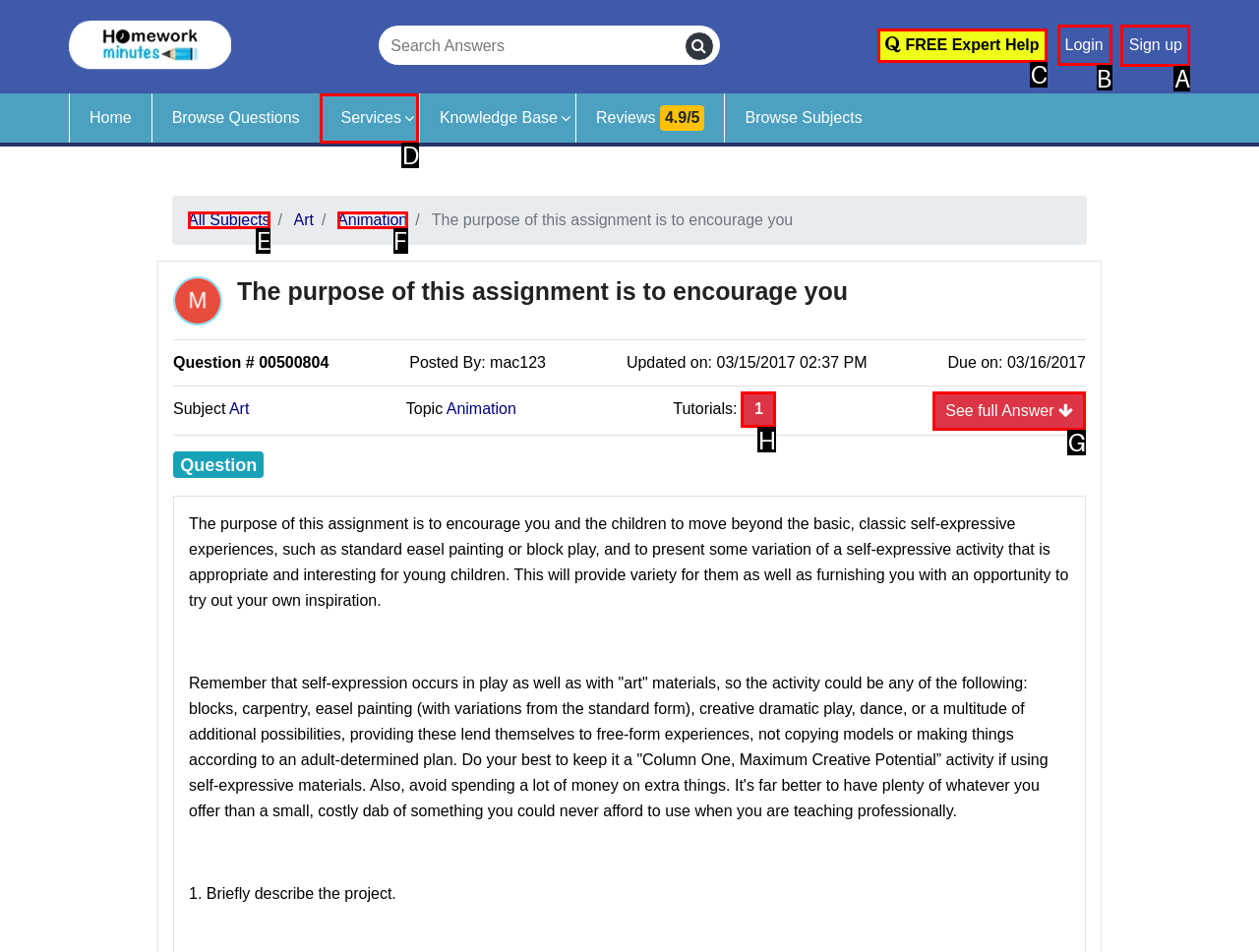Which option should be clicked to execute the following task: Login to your account? Respond with the letter of the selected option.

B